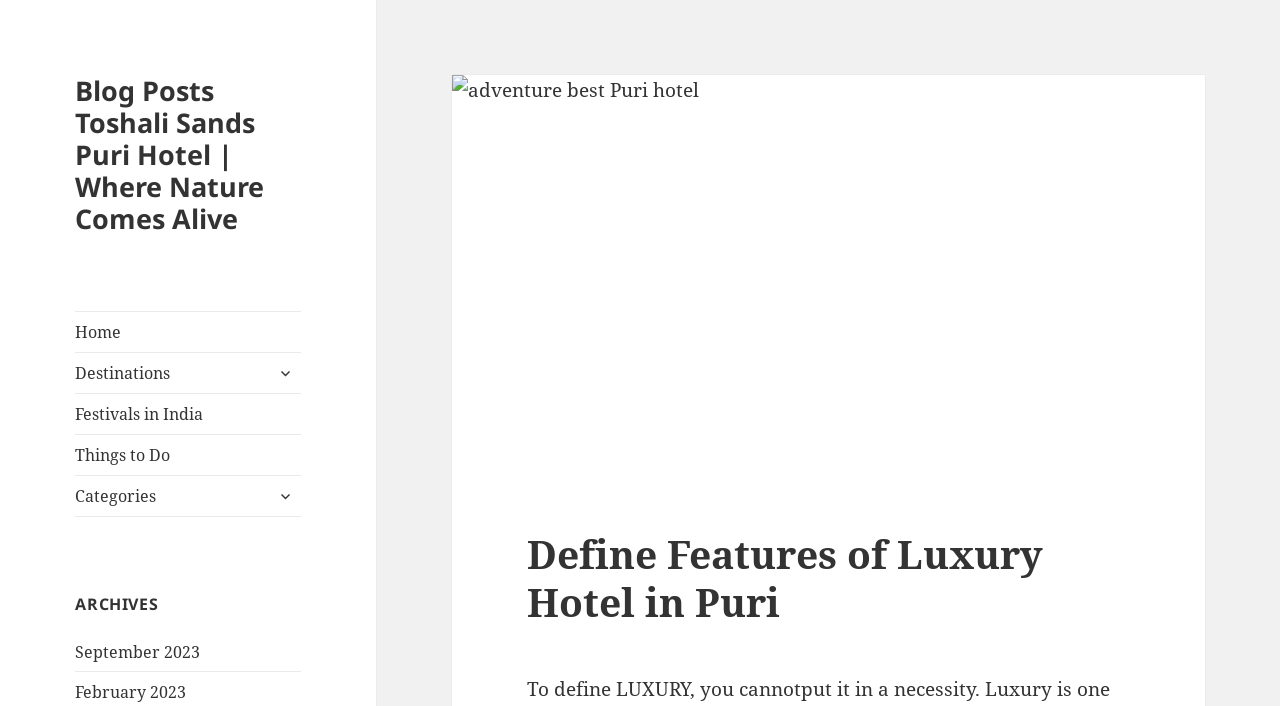Provide a brief response using a word or short phrase to this question:
How many links are in the top navigation menu?

5